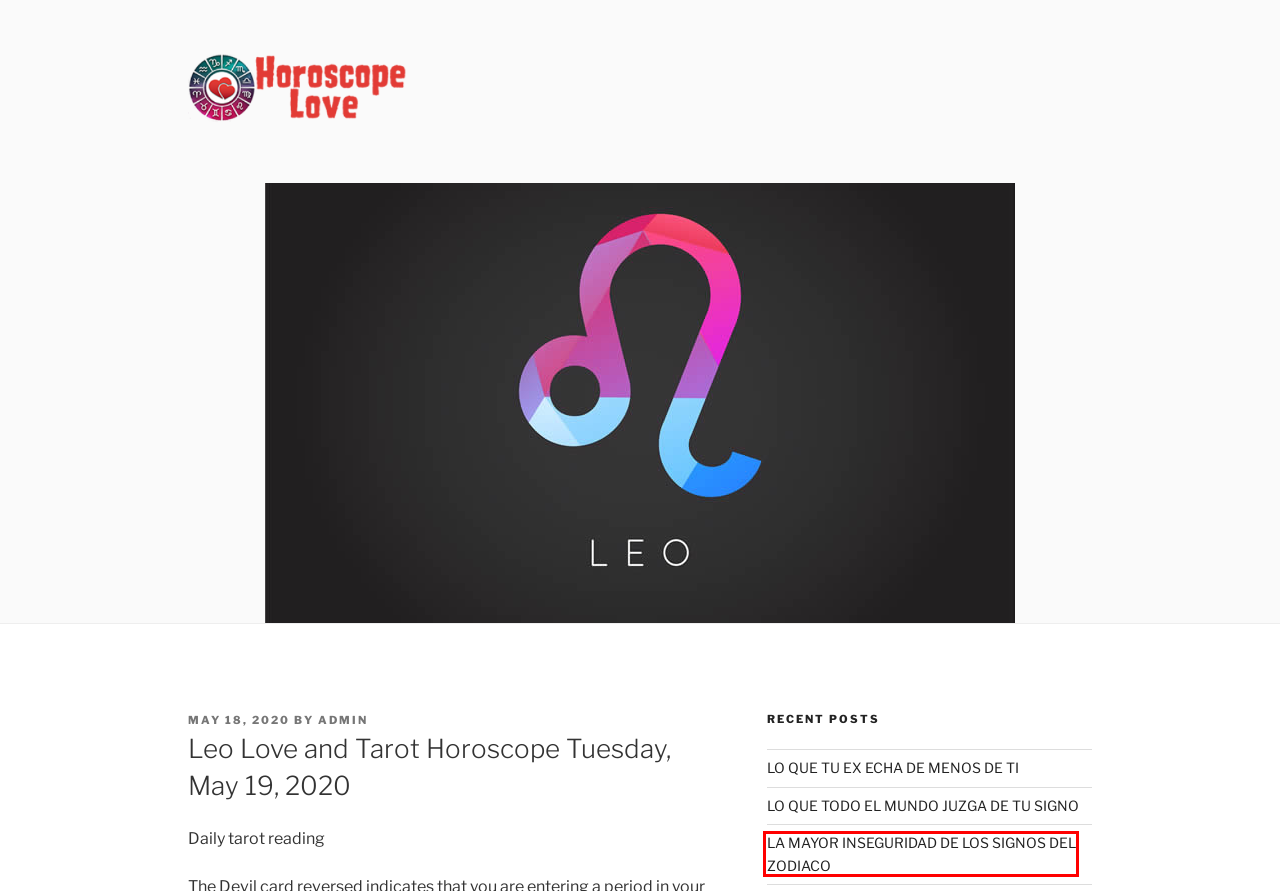You are given a screenshot depicting a webpage with a red bounding box around a UI element. Select the description that best corresponds to the new webpage after clicking the selected element. Here are the choices:
A. CÁNCER Archives - Love Horoscope
B. ARIES Archives - Love Horoscope
C. Virgo - Horóscopo 22 de abril 2023 - Love Horoscope
D. LA MAYOR INSEGURIDAD DE LOS SIGNOS DEL ZODIACO - Love Horoscope
E. LO QUE TU EX ECHA DE MENOS DE TI - Love Horoscope
F. Love Horoscope - Daily Love Horoscope
G. LA RAZÓN POR LA QUE CÁNCER ARRUINA SU RELACIÓN - Love Horoscope
H. LO QUE TODO EL MUNDO JUZGA DE TU SIGNO - Love Horoscope

D